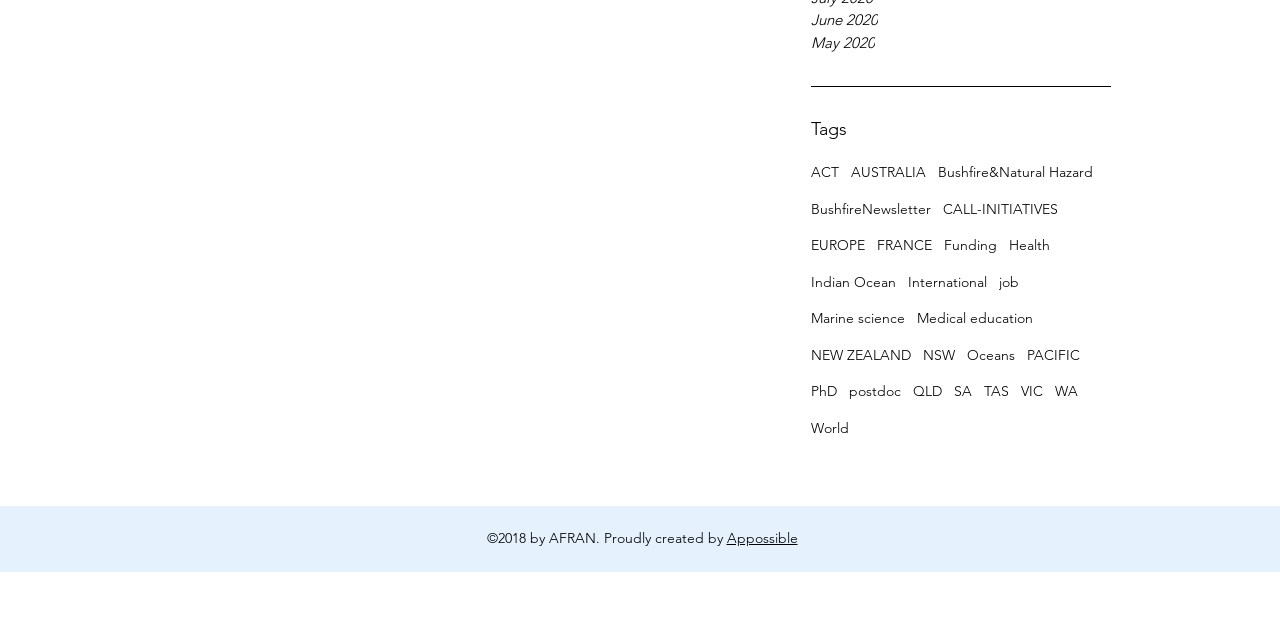Specify the bounding box coordinates of the area to click in order to execute this command: 'Explore ACT related topics'. The coordinates should consist of four float numbers ranging from 0 to 1, and should be formatted as [left, top, right, bottom].

[0.634, 0.257, 0.655, 0.297]